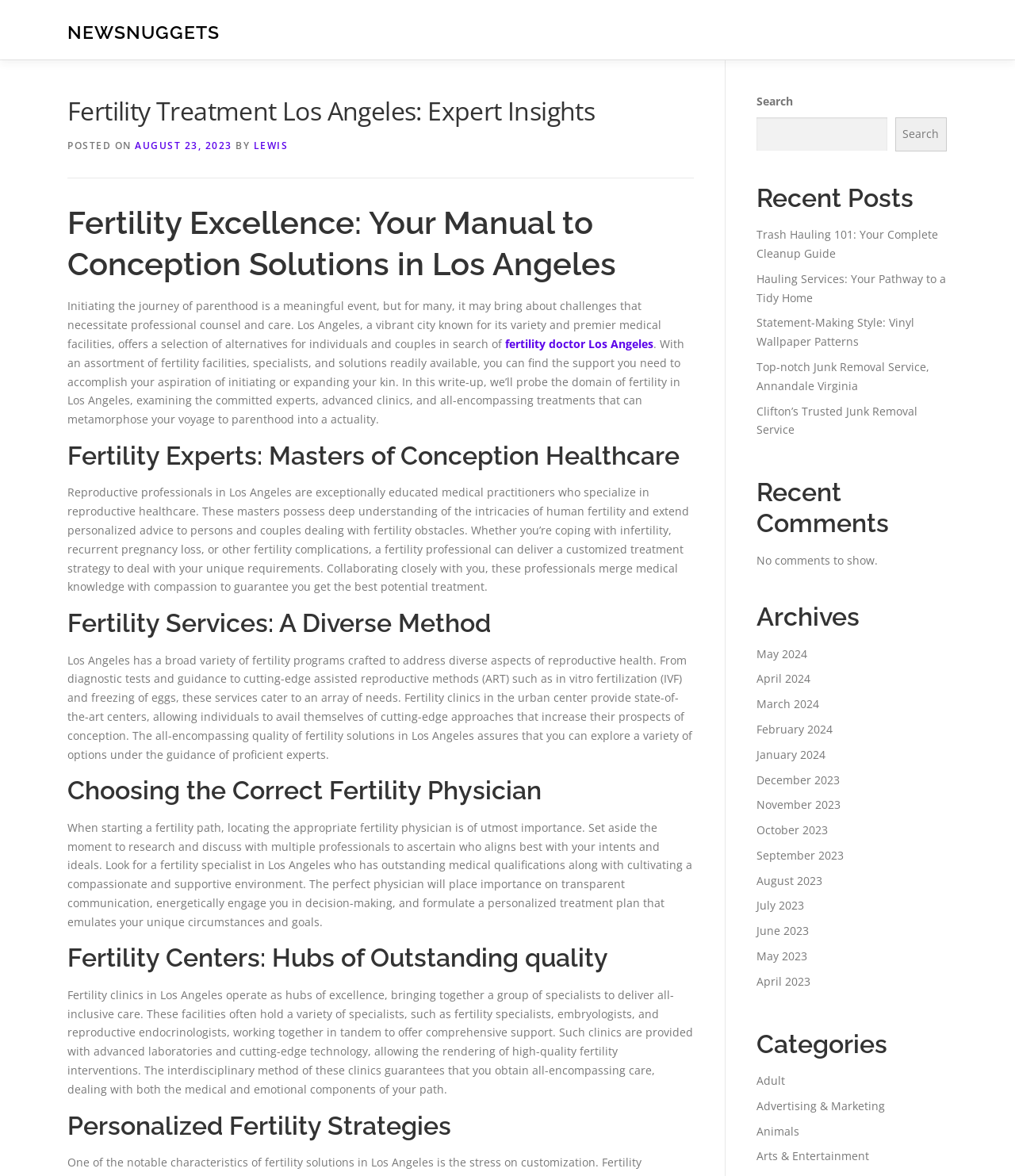Can you find the bounding box coordinates of the area I should click to execute the following instruction: "Read the article about Fertility Treatment Los Angeles"?

[0.066, 0.078, 0.684, 0.152]